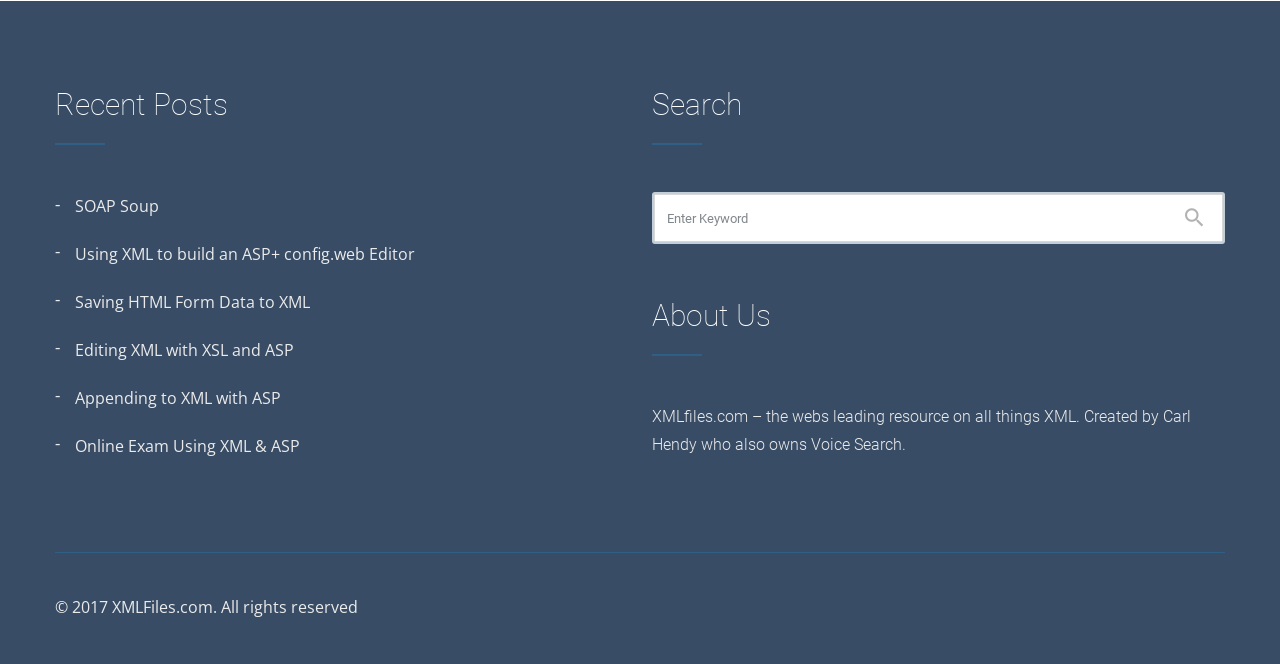Please determine the bounding box coordinates of the element's region to click for the following instruction: "Read Moto3 2022 Round 11 information".

None